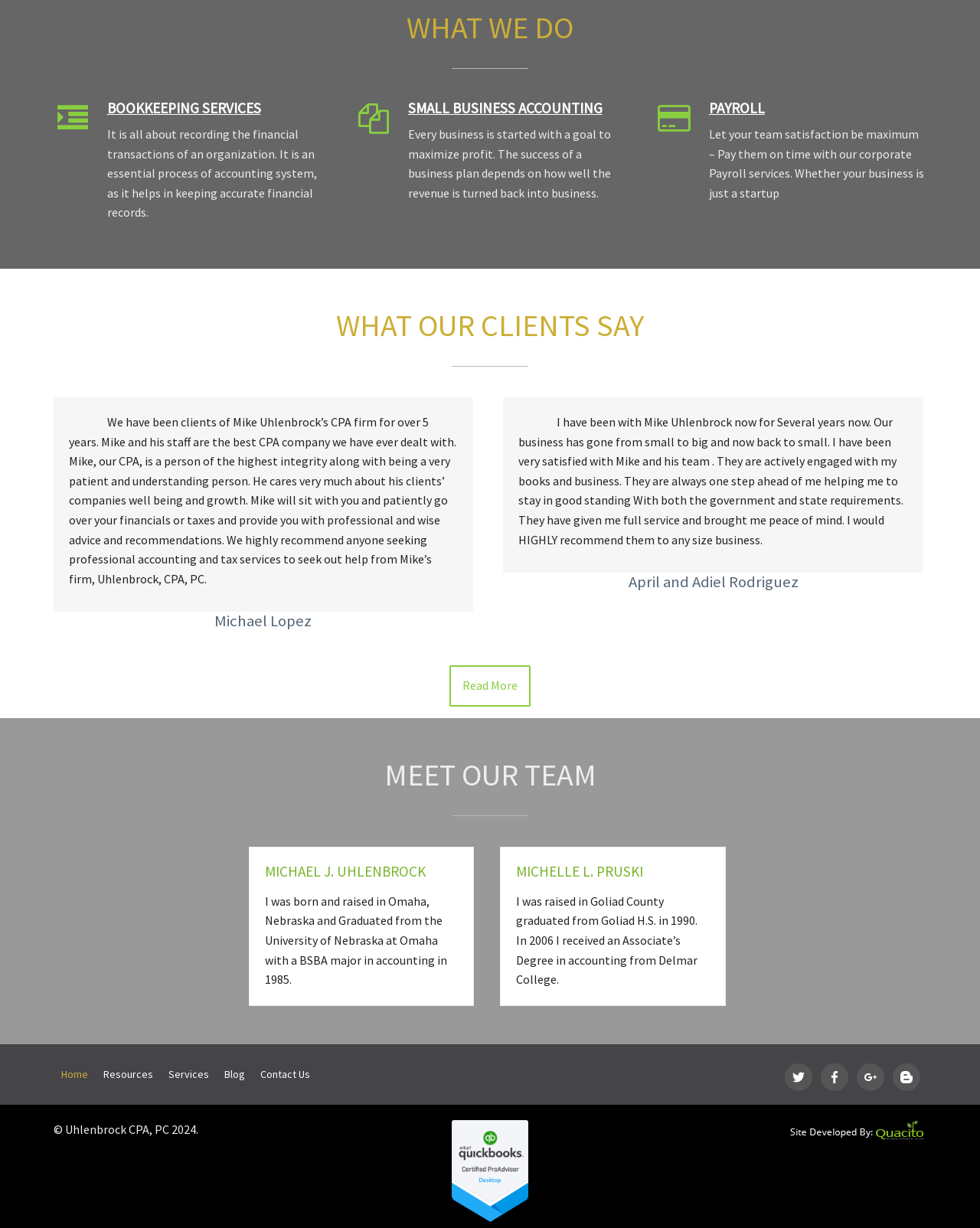Bounding box coordinates should be provided in the format (top-left x, top-left y, bottom-right x, bottom-right y) with all values between 0 and 1. Identify the bounding box for this UI element: Read More

[0.459, 0.542, 0.541, 0.575]